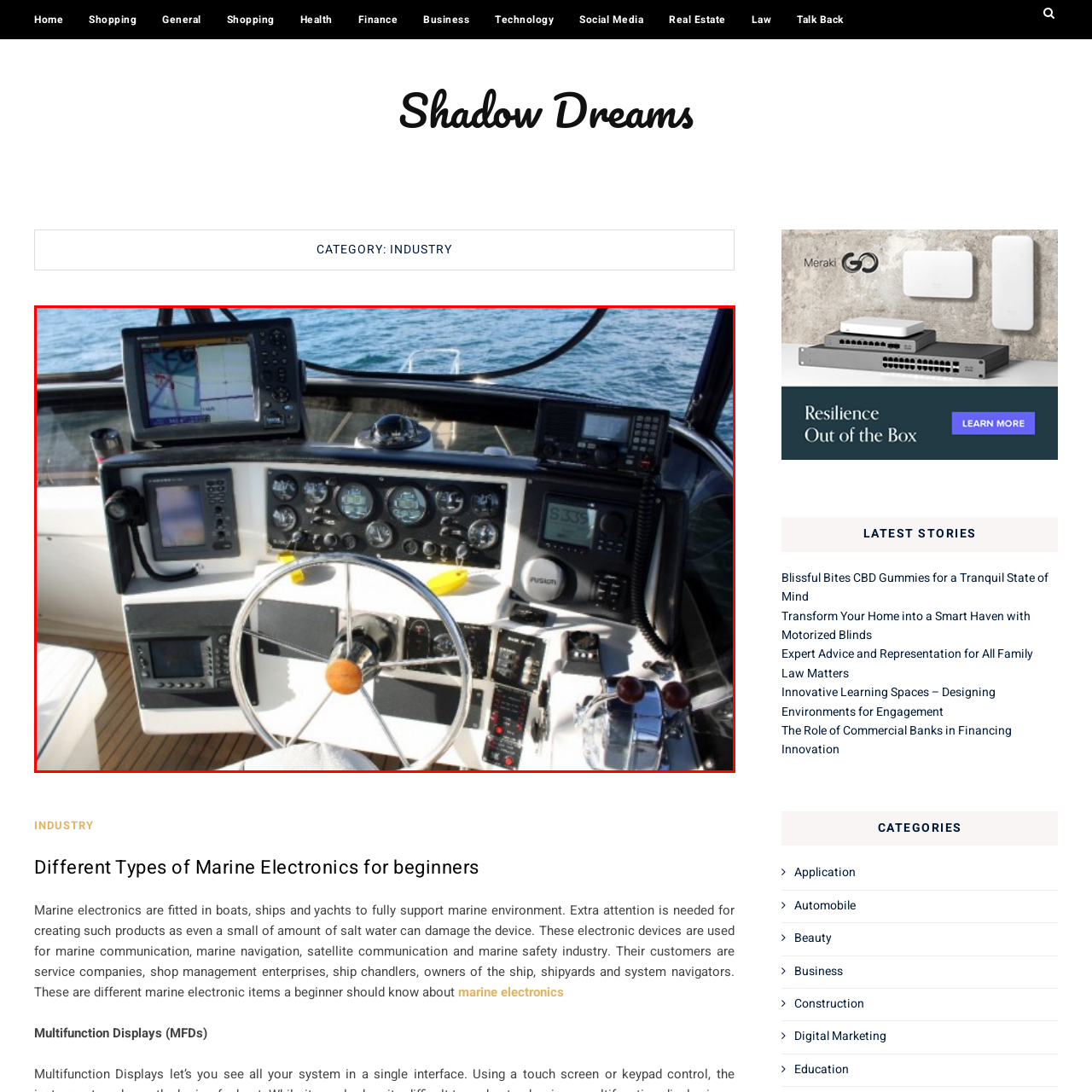What is the purpose of the radio system on the right side?
Focus on the red bounded area in the image and respond to the question with a concise word or phrase.

Communication with other vessels